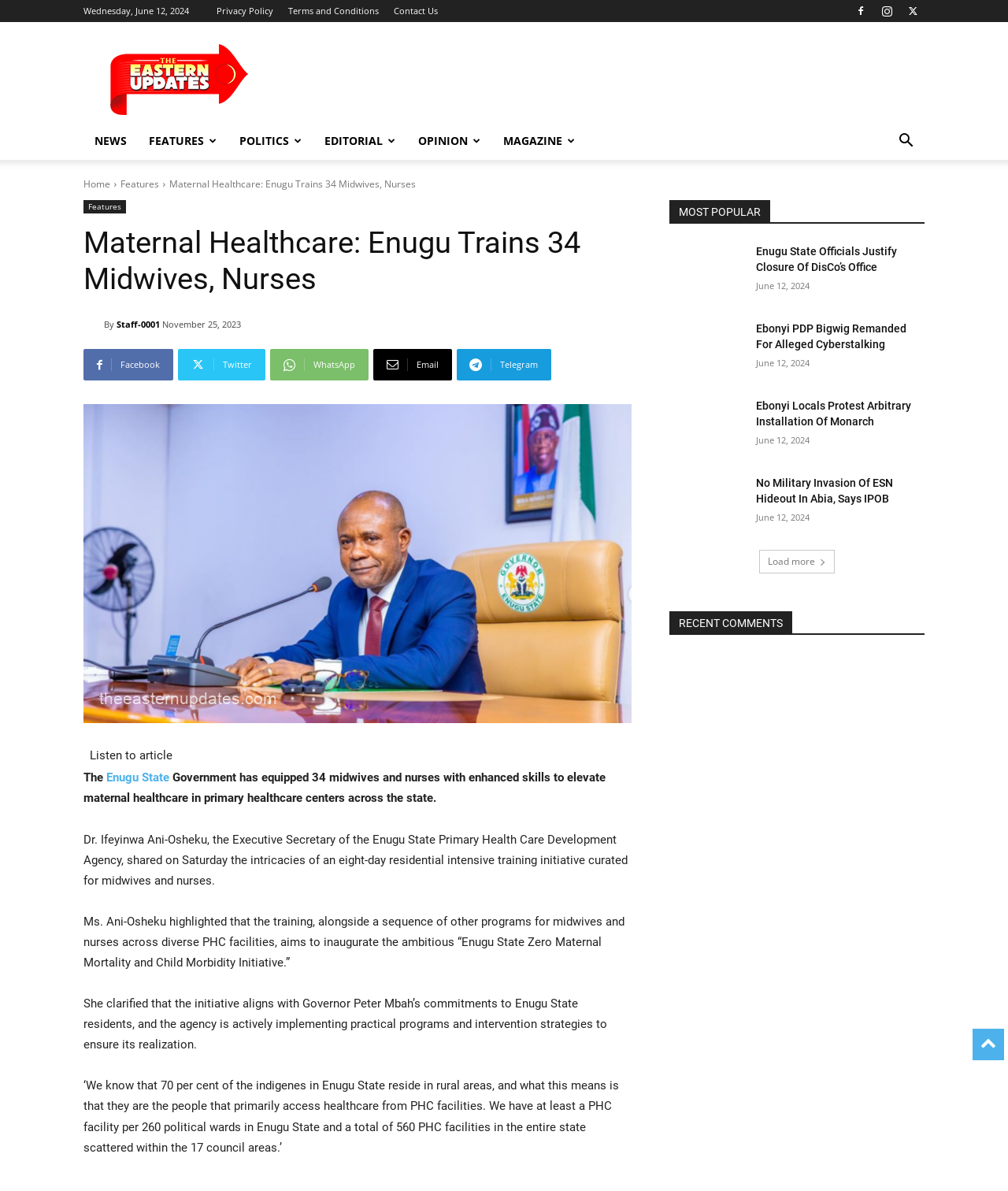Identify the bounding box coordinates of the section that should be clicked to achieve the task described: "Click the 'Search' button".

[0.88, 0.113, 0.917, 0.126]